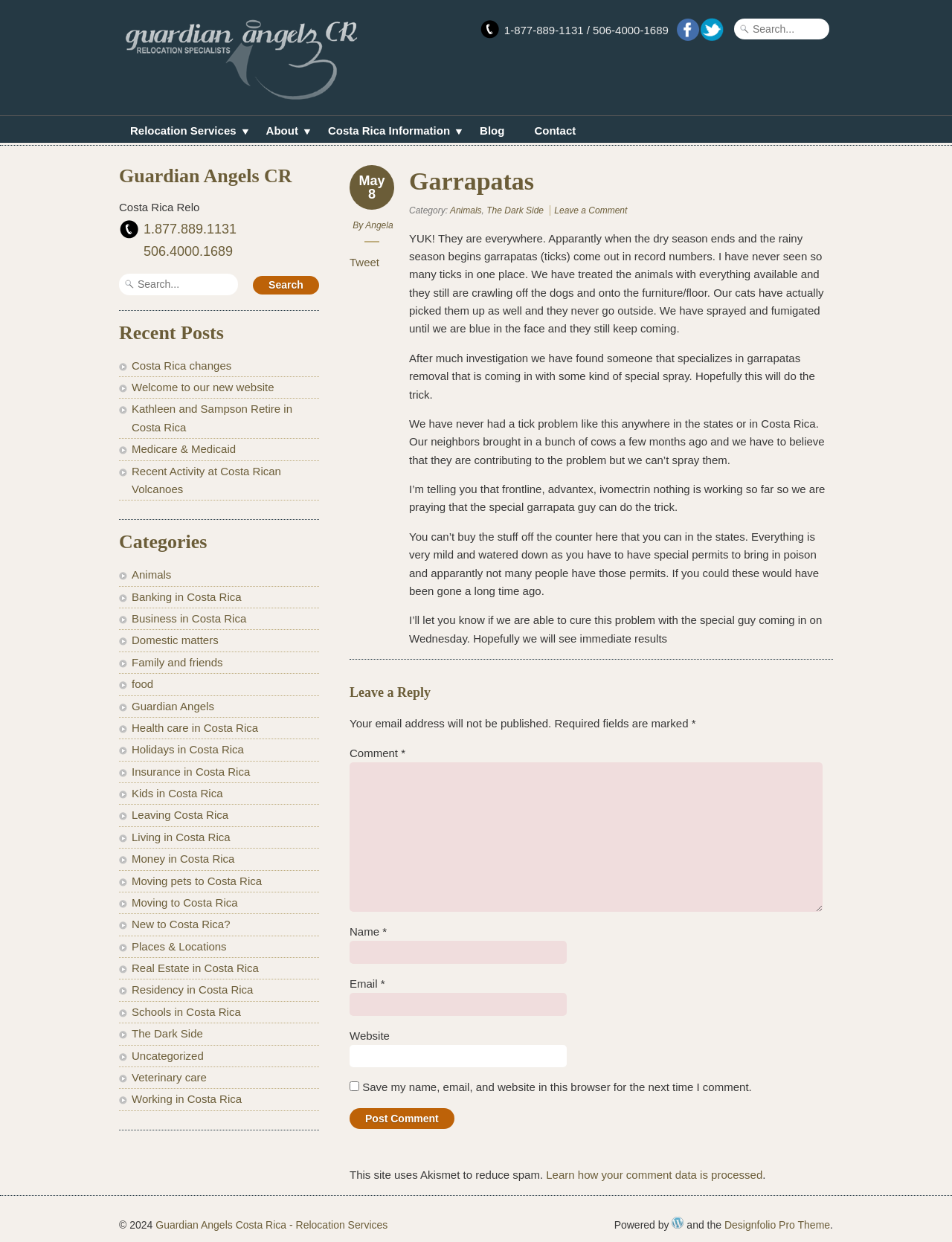Respond to the question with just a single word or phrase: 
What is the name of the company?

Guardian Angels